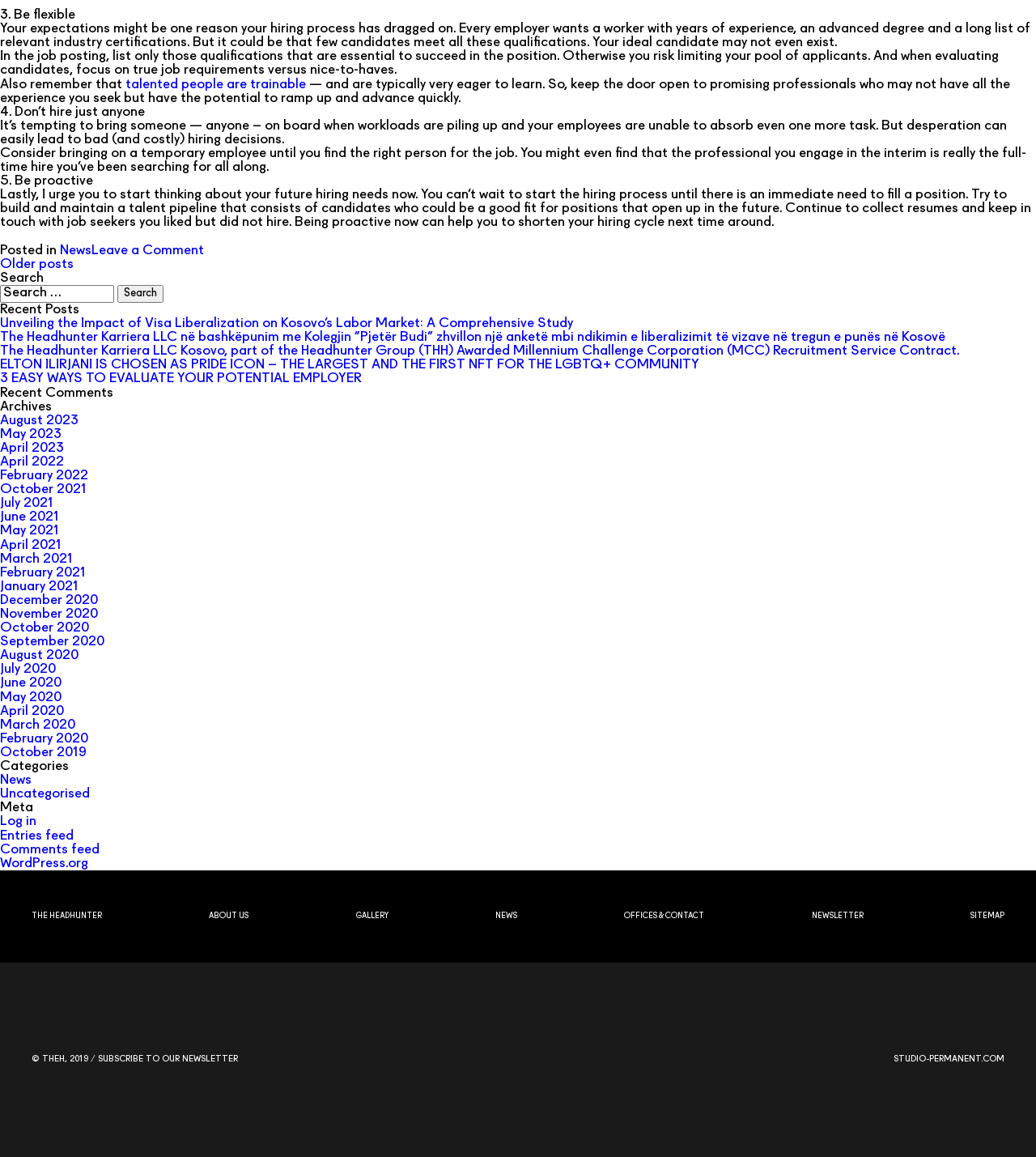What is the main topic of the article?
Please provide a single word or phrase as your answer based on the screenshot.

Hiring process